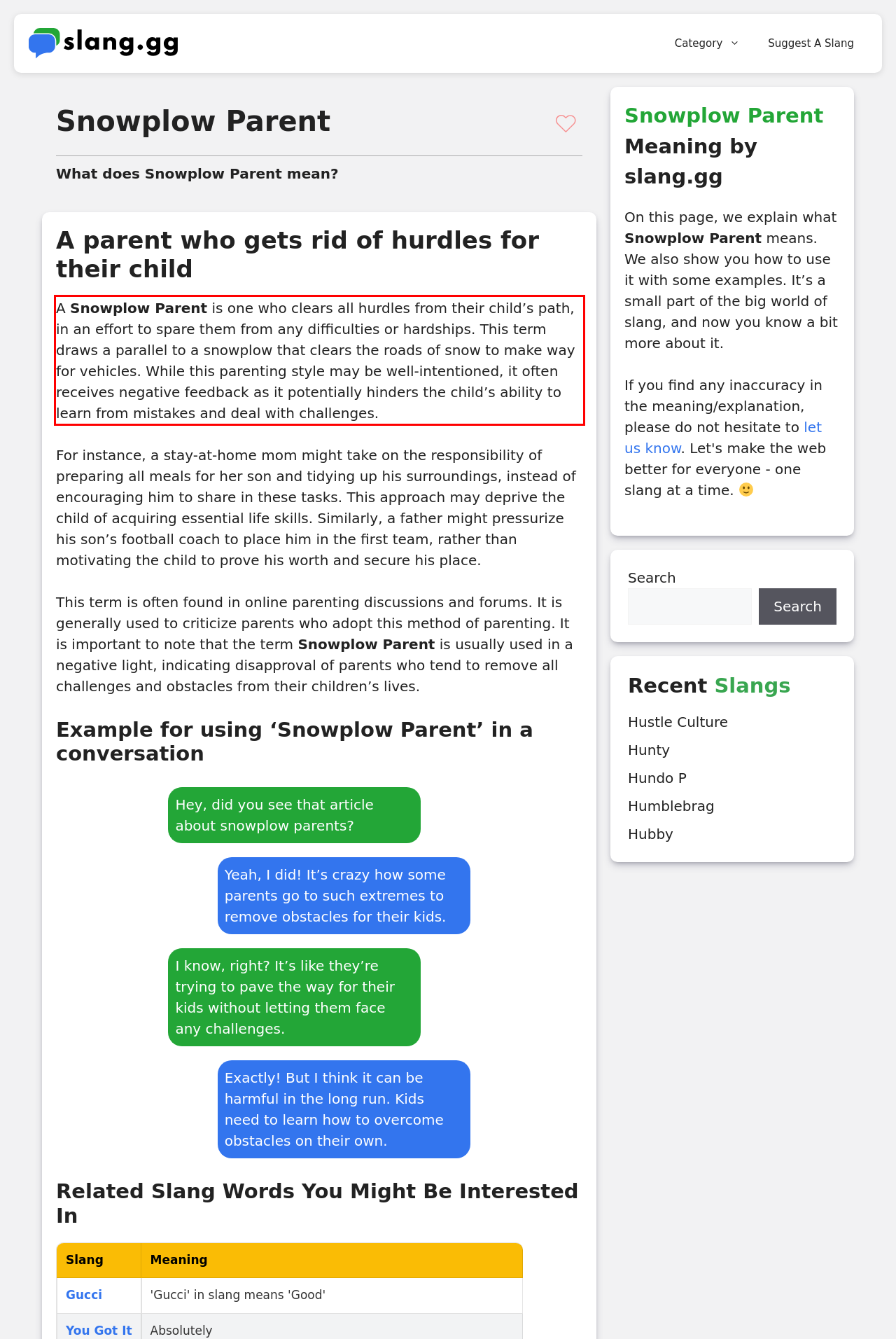You are presented with a webpage screenshot featuring a red bounding box. Perform OCR on the text inside the red bounding box and extract the content.

A Snowplow Parent is one who clears all hurdles from their child’s path, in an effort to spare them from any difficulties or hardships. This term draws a parallel to a snowplow that clears the roads of snow to make way for vehicles. While this parenting style may be well-intentioned, it often receives negative feedback as it potentially hinders the child’s ability to learn from mistakes and deal with challenges.